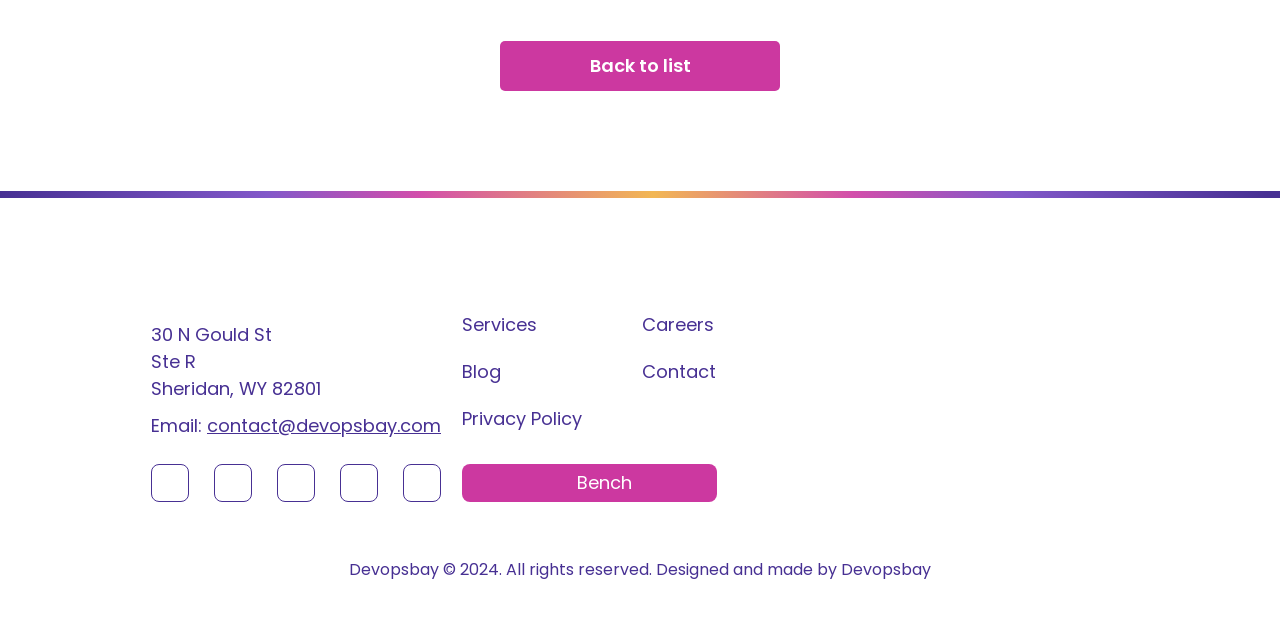What is the address of Devopsbay?
Look at the screenshot and respond with a single word or phrase.

30 N Gould St, Ste R, Sheridan, WY 82801